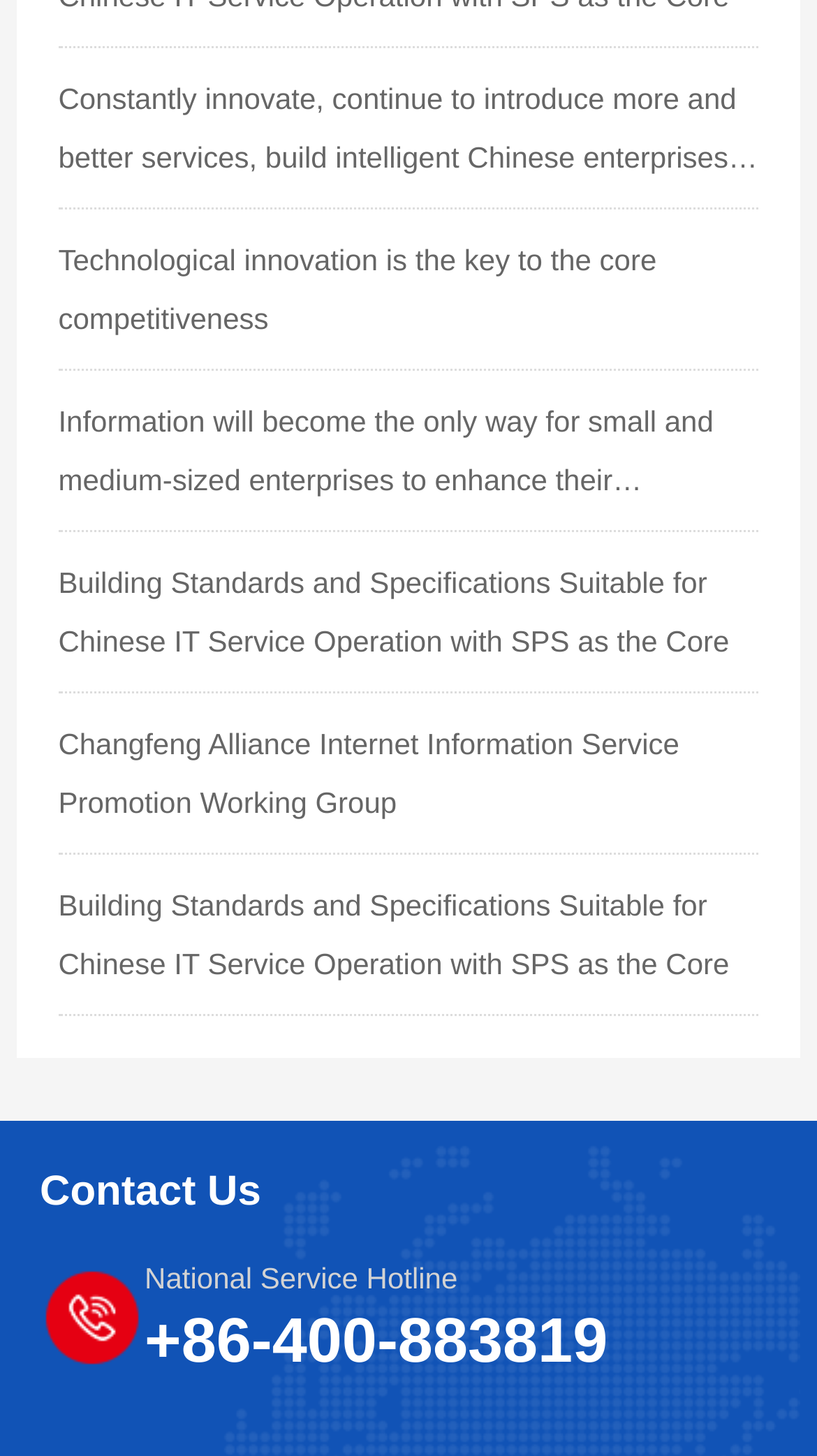Use a single word or phrase to answer the question: 
What is the role of the Changfeng Alliance?

Promoting IT services